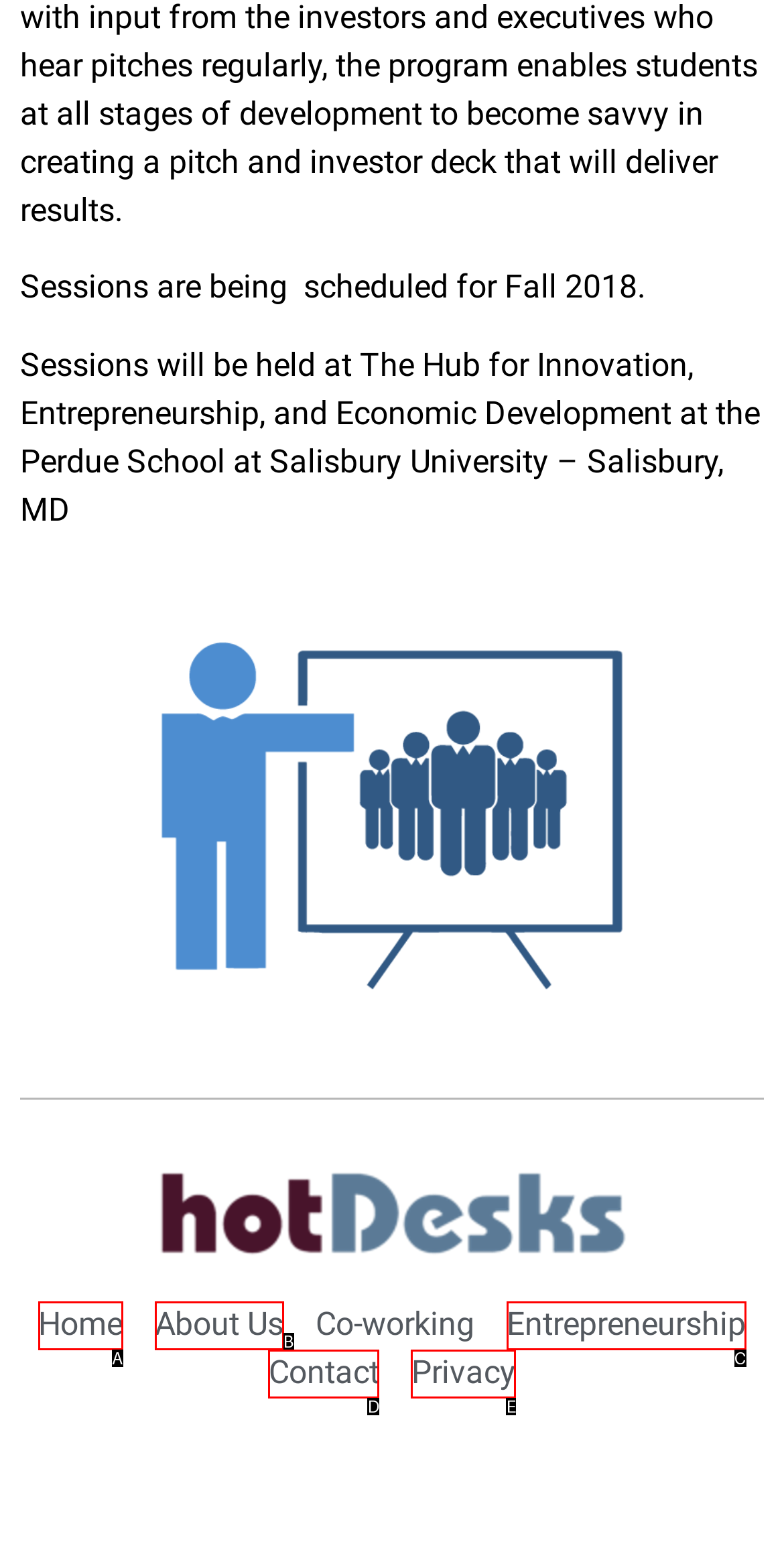Select the correct option based on the description: About Us
Answer directly with the option’s letter.

B